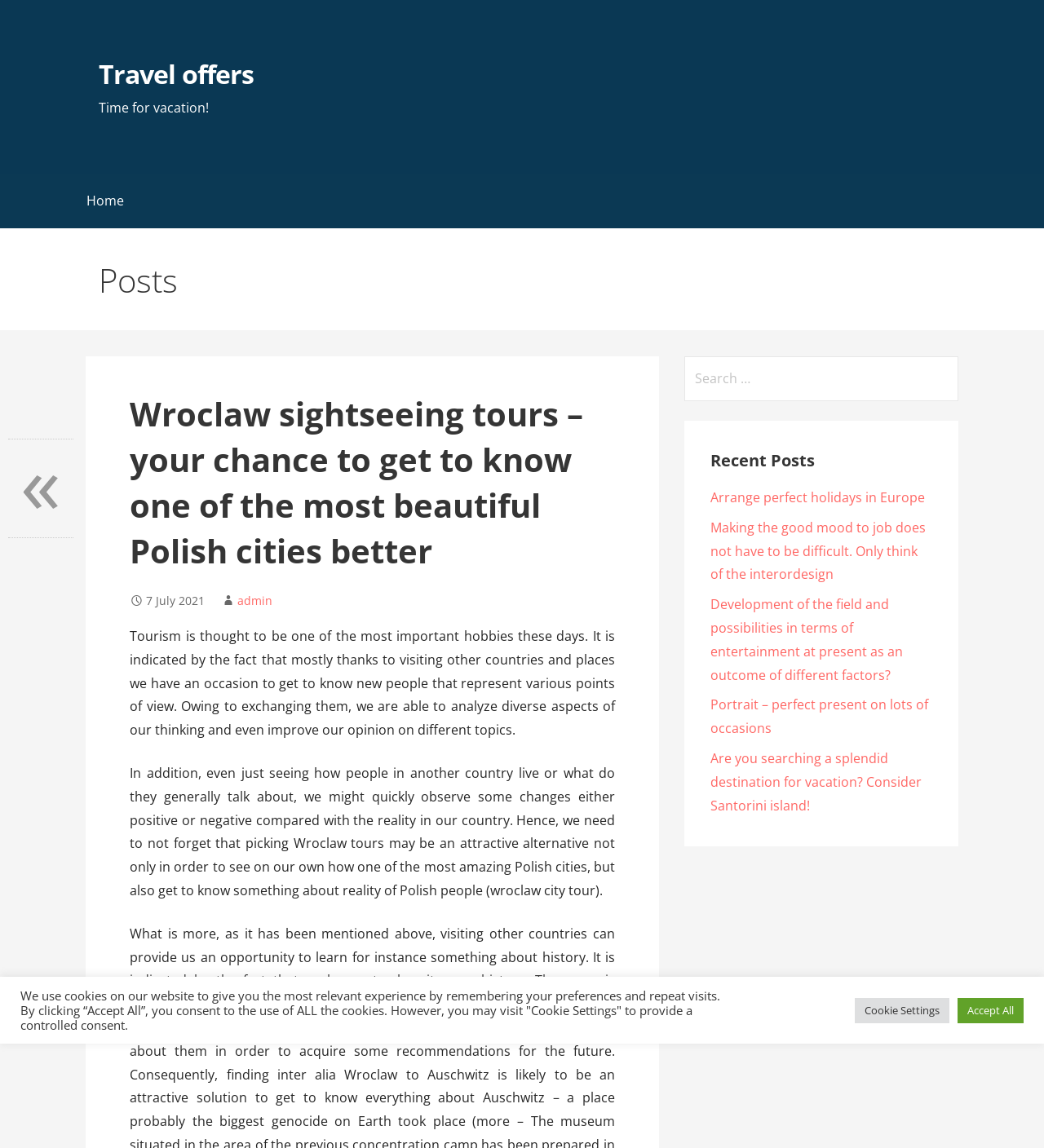Determine the bounding box for the HTML element described here: "Cookie Settings". The coordinates should be given as [left, top, right, bottom] with each number being a float between 0 and 1.

[0.819, 0.869, 0.909, 0.891]